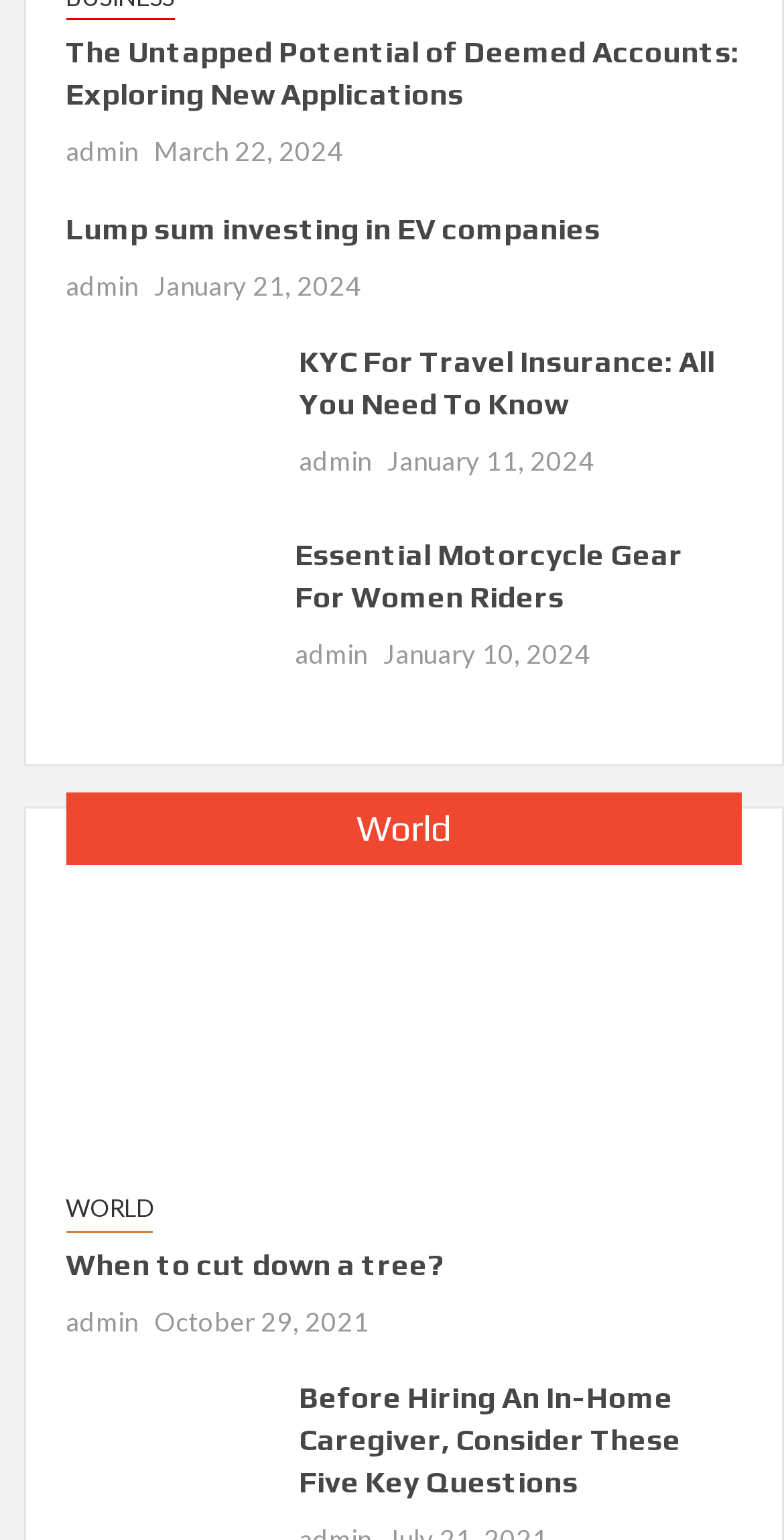Locate the bounding box coordinates of the element you need to click to accomplish the task described by this instruction: "Explore 'Essential Motorcycle Gear For Women Riders'".

[0.376, 0.349, 0.871, 0.398]